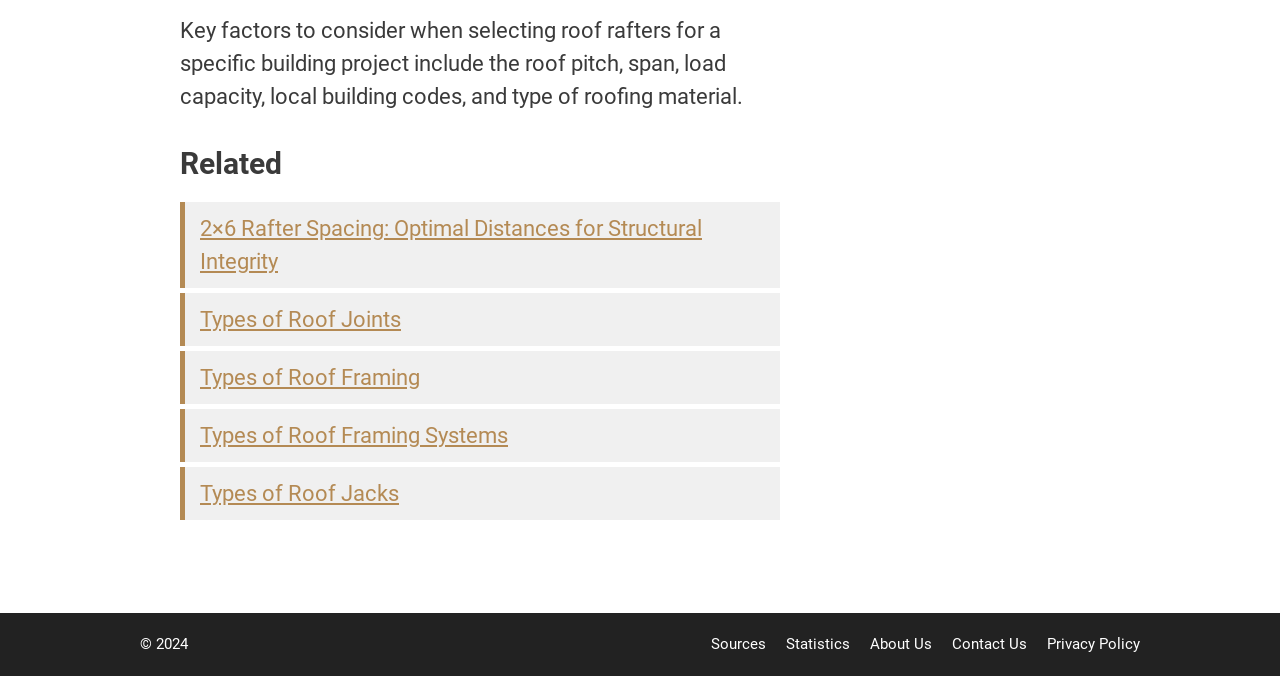Determine the bounding box coordinates of the section I need to click to execute the following instruction: "View the post by Bibek Acharya". Provide the coordinates as four float numbers between 0 and 1, i.e., [left, top, right, bottom].

None